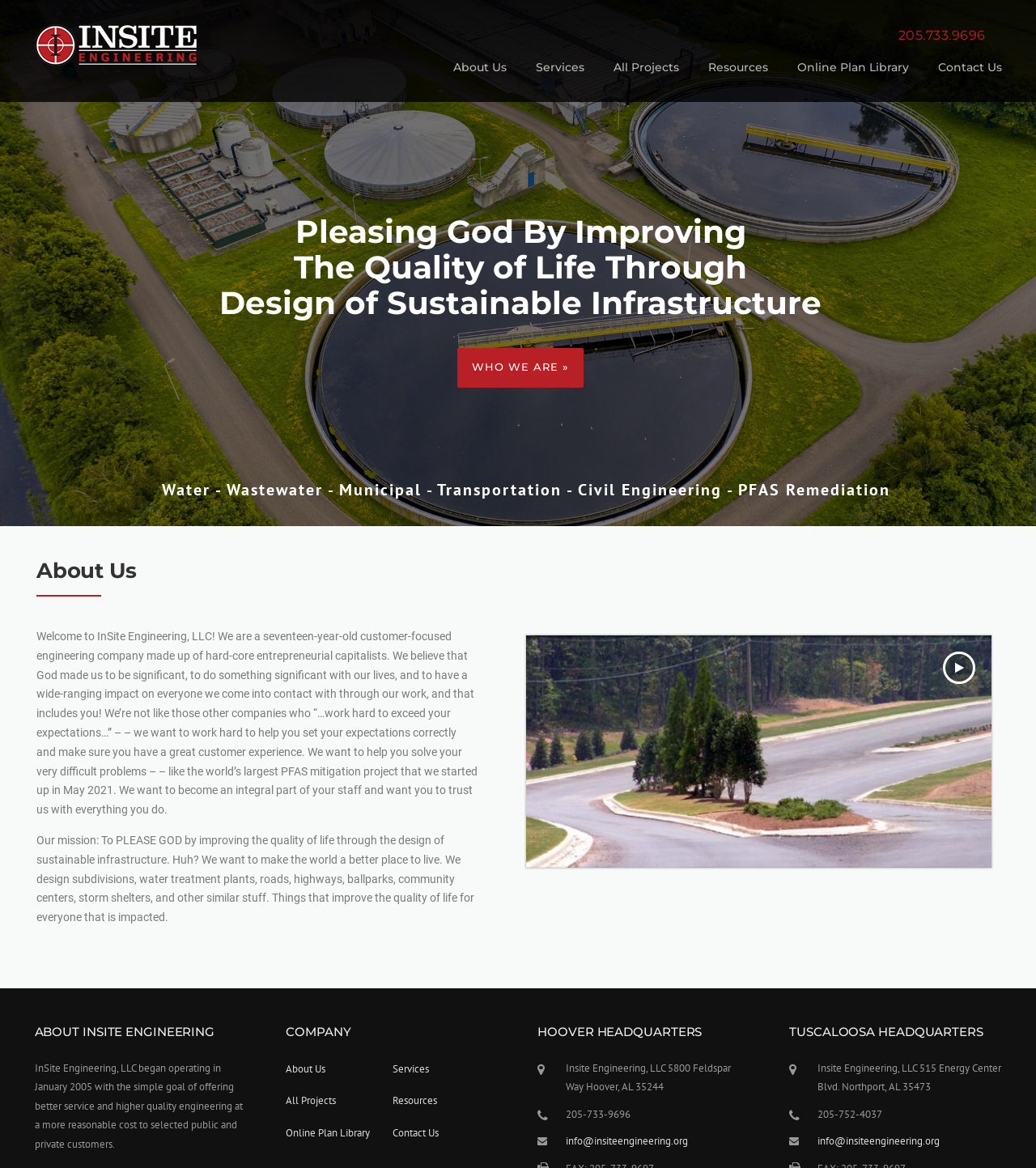What is the company's goal?
Please give a well-detailed answer to the question.

I found the company's goal in the article section of the webpage, which states that the company wants 'to work hard to help you set your expectations correctly and make sure you have a great customer experience'.